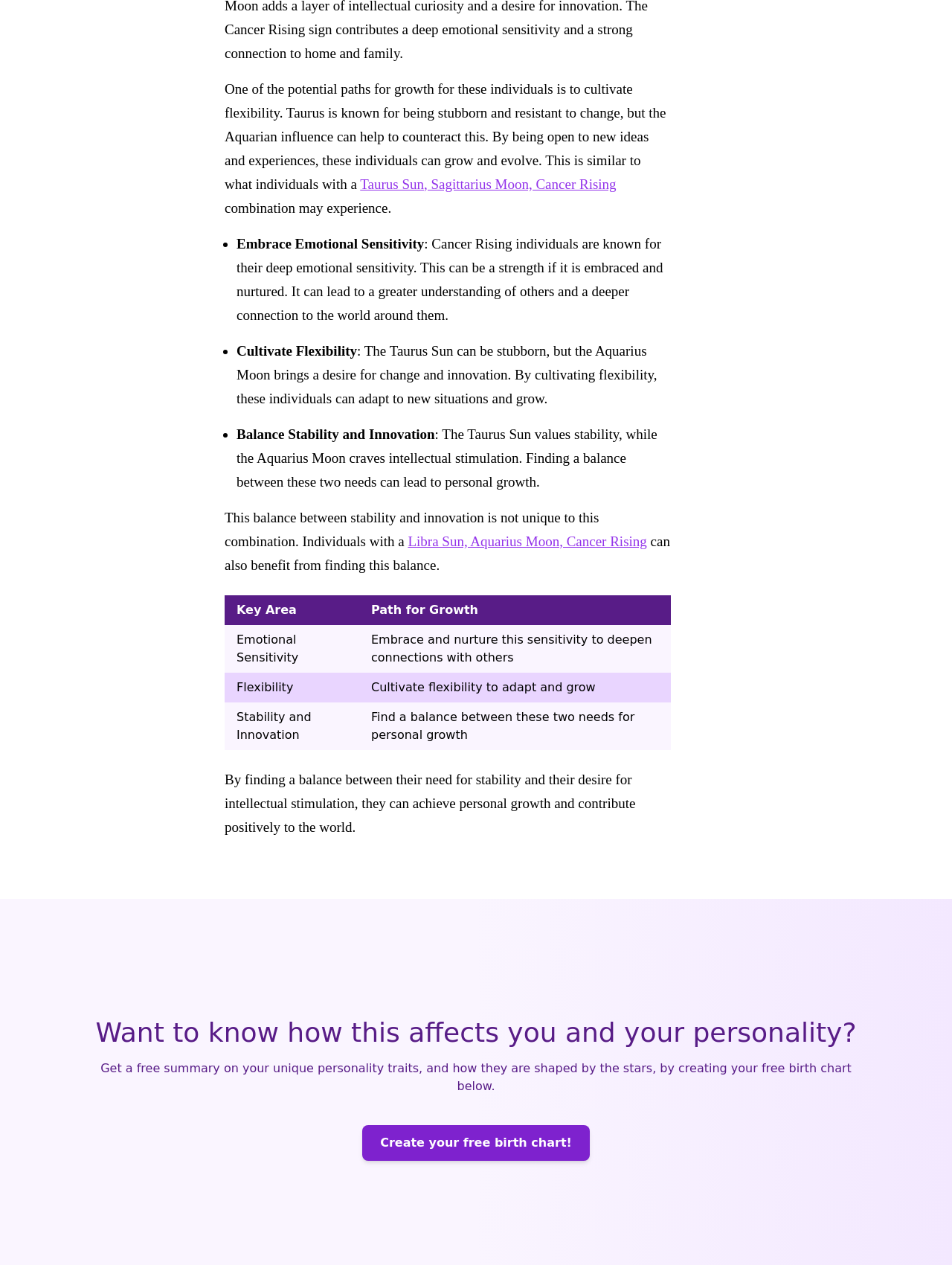Pinpoint the bounding box coordinates of the area that should be clicked to complete the following instruction: "Create your free birth chart". The coordinates must be given as four float numbers between 0 and 1, i.e., [left, top, right, bottom].

[0.381, 0.889, 0.619, 0.917]